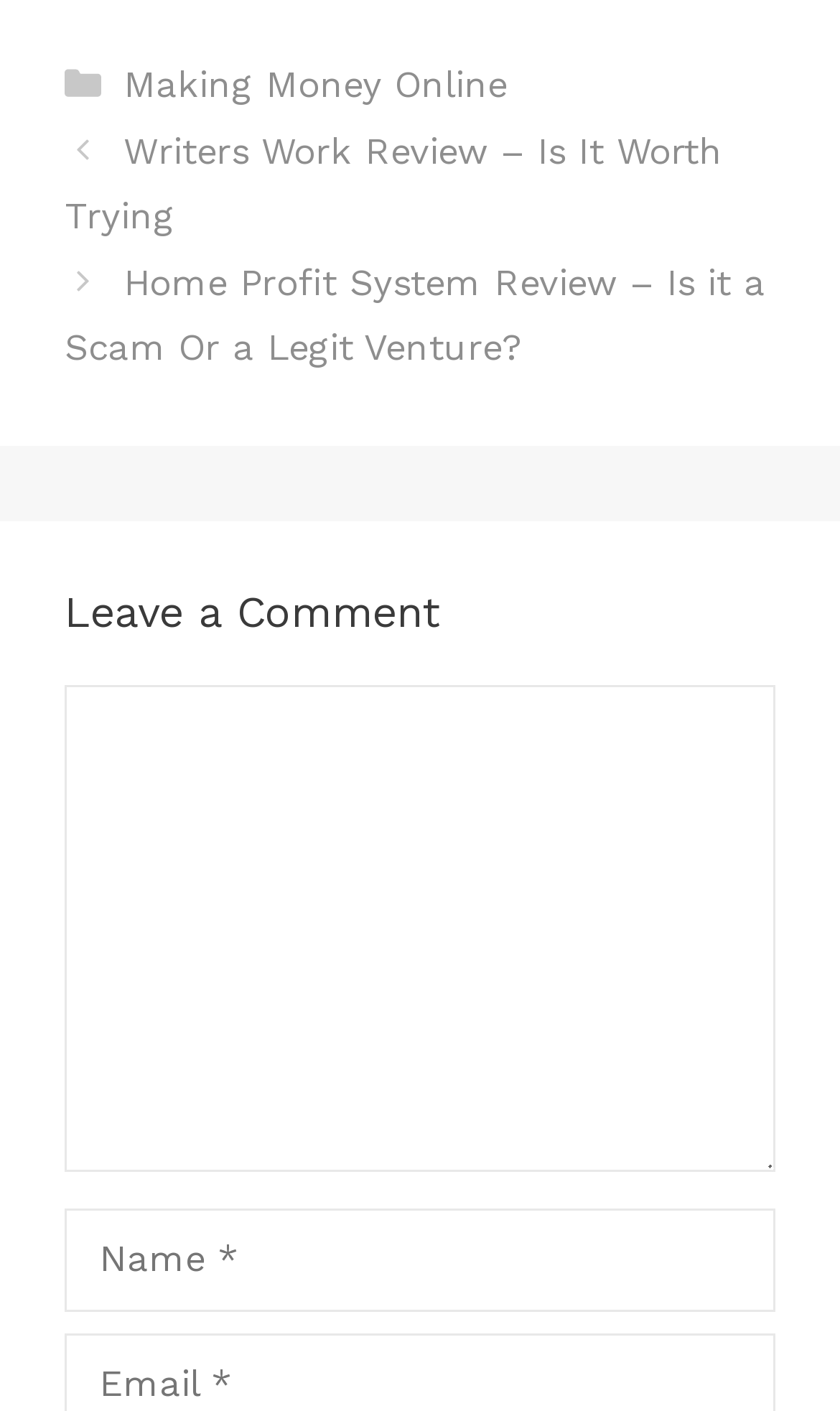What is the position of the 'Leave a Comment' heading?
Refer to the image and give a detailed answer to the query.

By comparing the y1 and y2 coordinates of the elements, I determined that the 'Leave a Comment' heading element has a higher y1 value than the 'Posts' navigation element, indicating that it is positioned below the posts section.